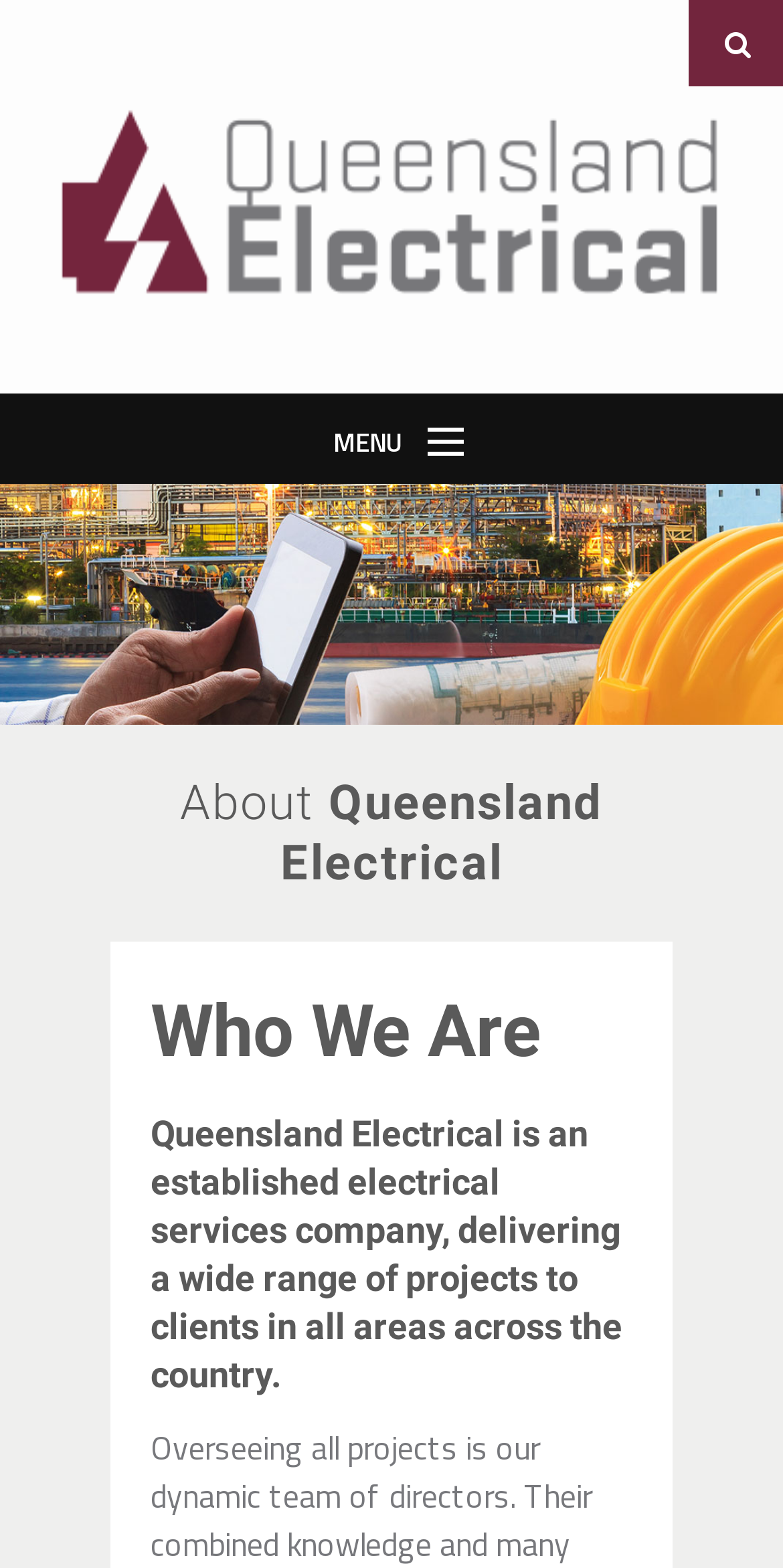Using the elements shown in the image, answer the question comprehensively: What is the company name?

The company name can be found in the top-left corner of the webpage, where it is written as 'Queensland Electrical' in a logo format, and also as a link with the same text.